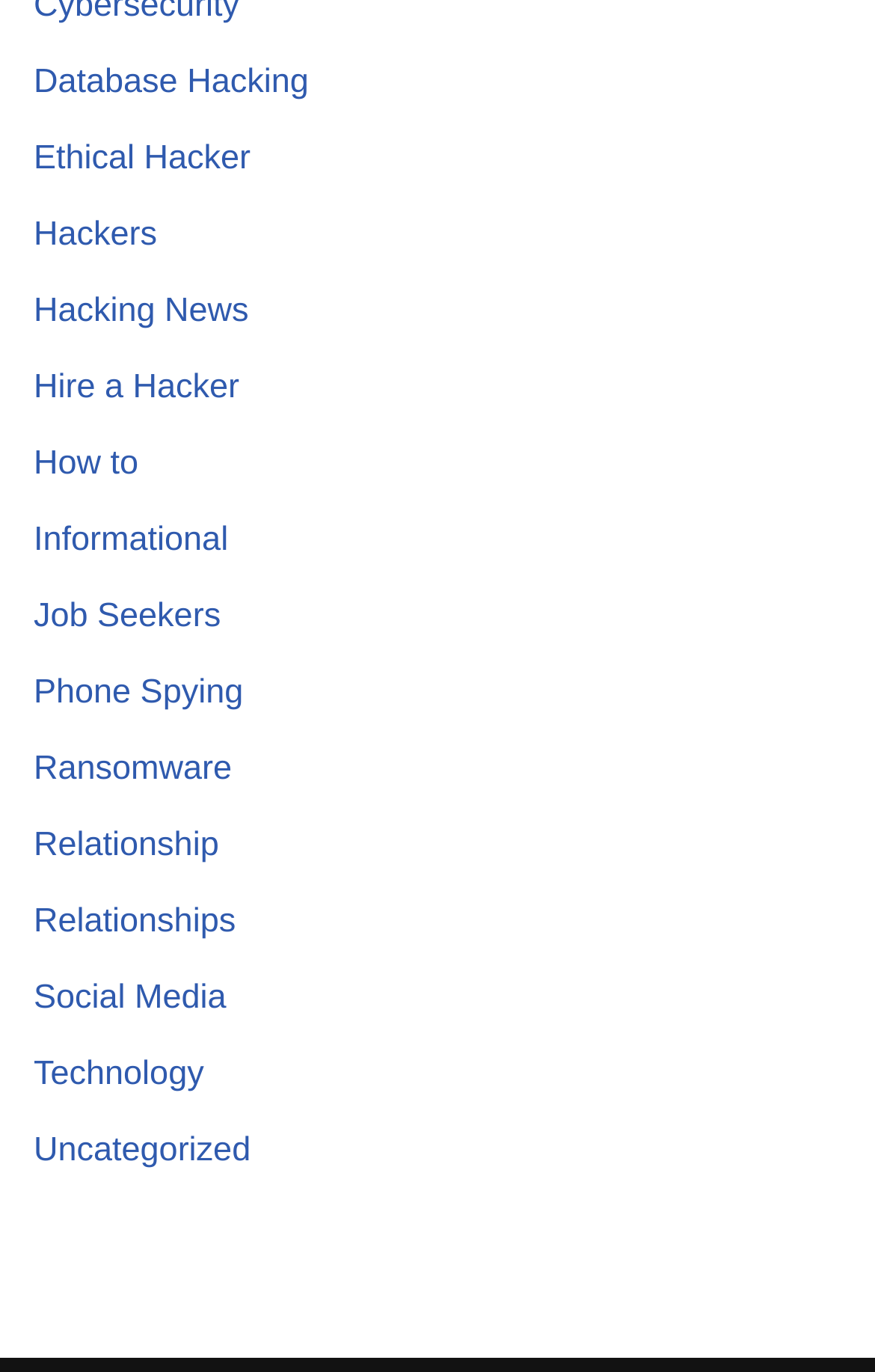Please identify the bounding box coordinates of the element that needs to be clicked to execute the following command: "Click on Database Hacking". Provide the bounding box using four float numbers between 0 and 1, formatted as [left, top, right, bottom].

[0.038, 0.046, 0.353, 0.074]